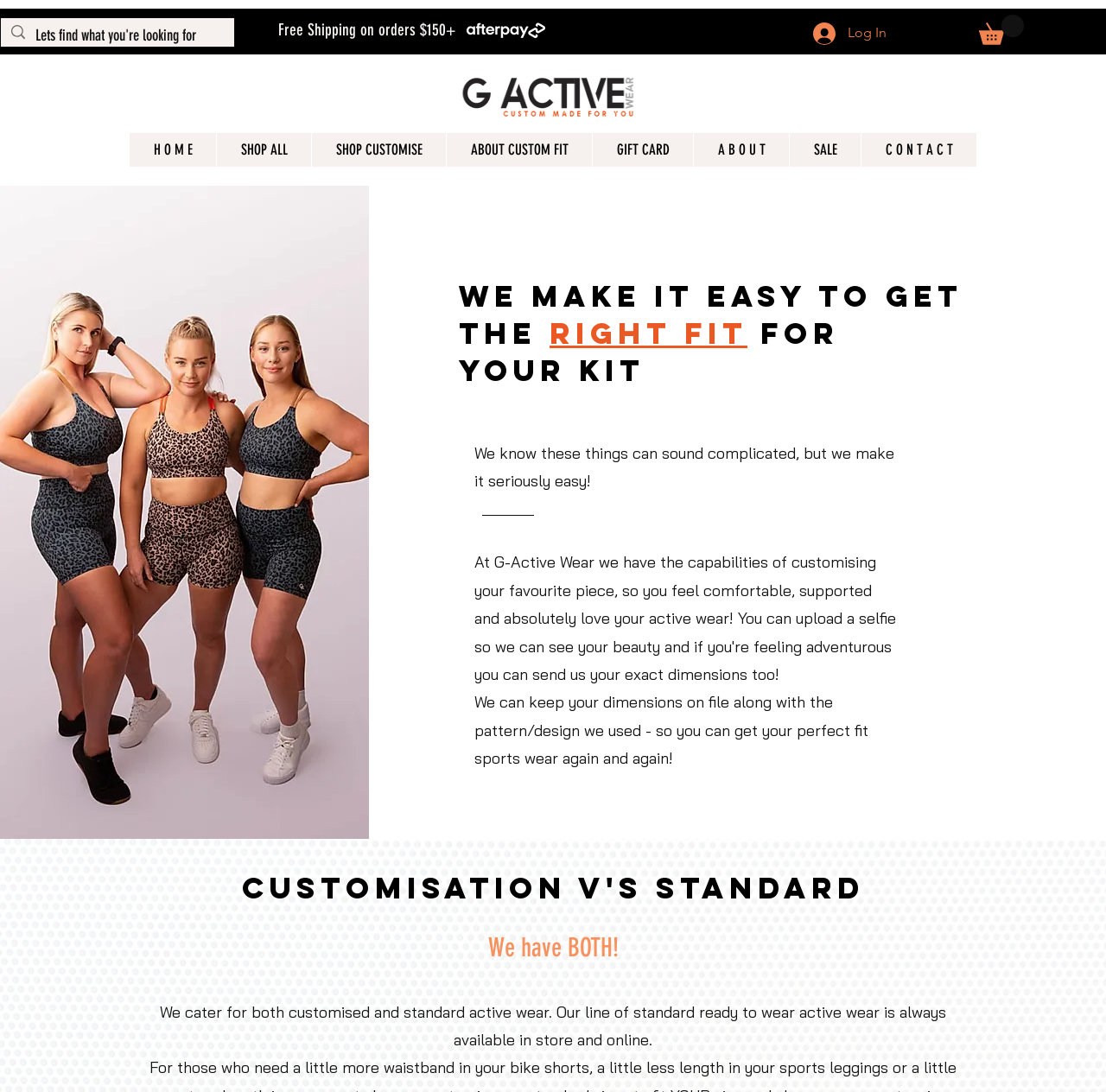Respond with a single word or phrase:
What is the minimum order value for free shipping?

$150+